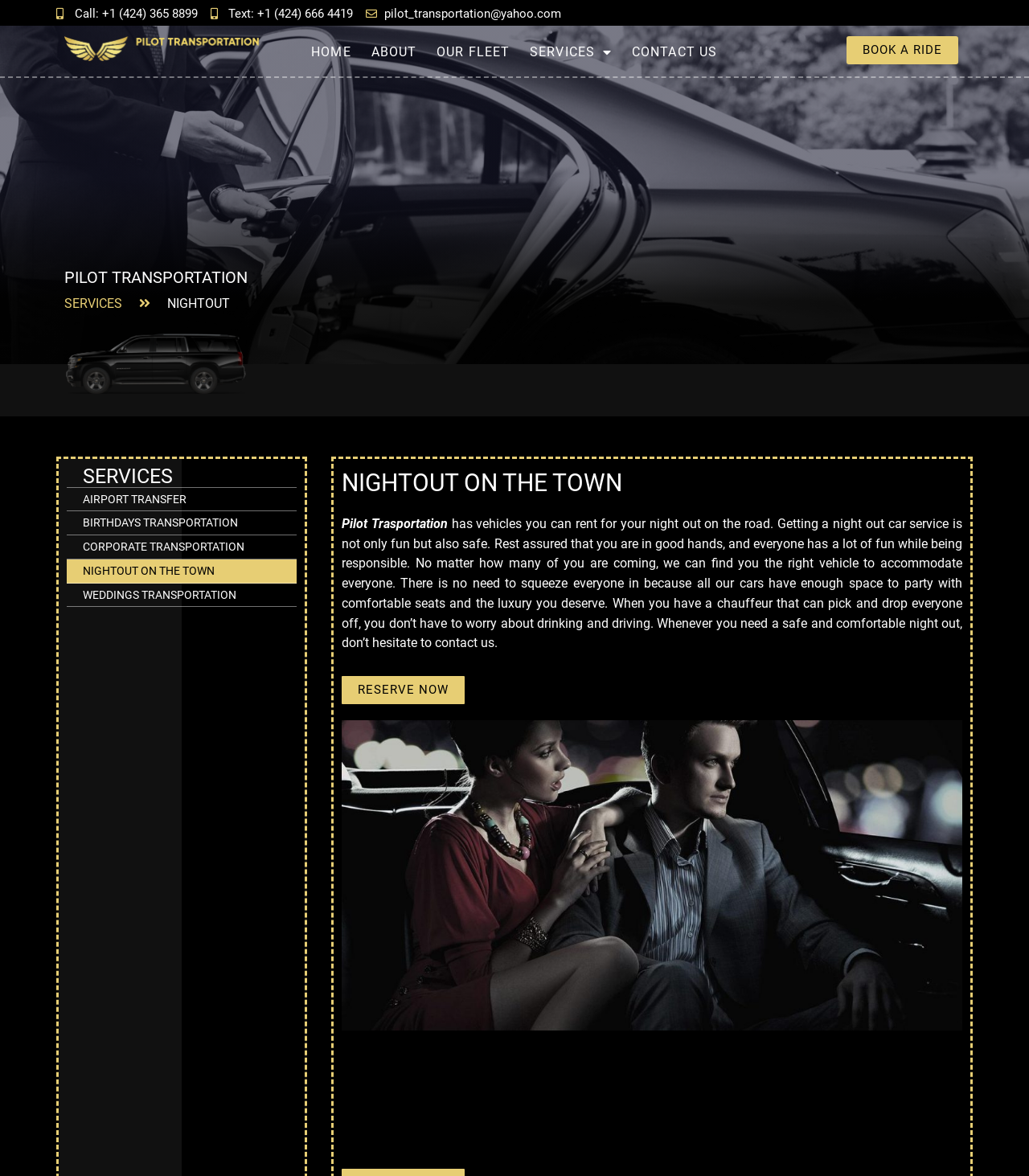What is the purpose of the 'NIGHTOUT ON THE TOWN' service?
With the help of the image, please provide a detailed response to the question.

The purpose of the 'NIGHTOUT ON THE TOWN' service can be inferred from the text under the 'NIGHTOUT ON THE TOWN' heading, which states that it provides a safe and fun night out experience with comfortable seats and luxury vehicles.